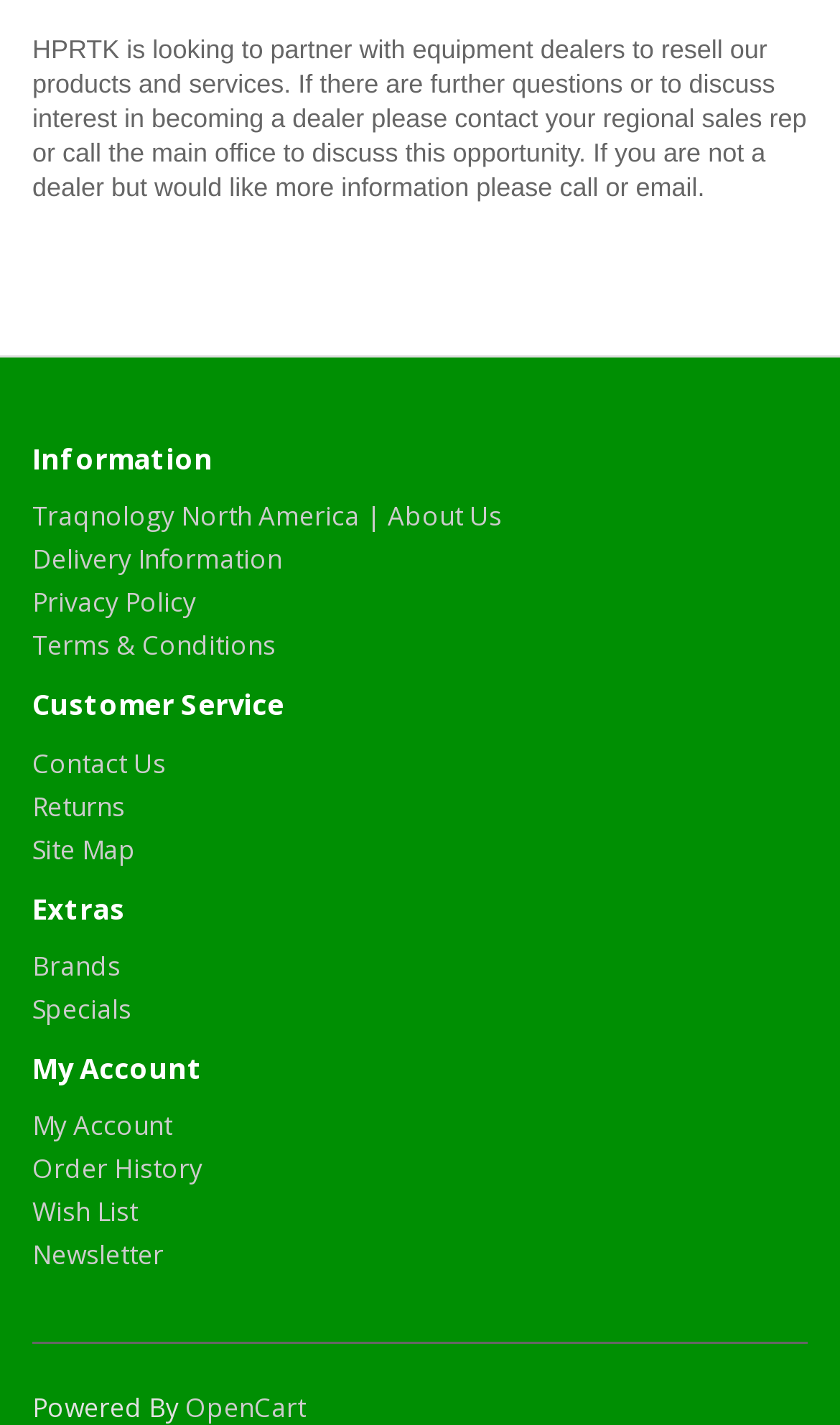Identify the bounding box coordinates for the UI element described as: "Specials". The coordinates should be provided as four floats between 0 and 1: [left, top, right, bottom].

[0.038, 0.695, 0.156, 0.721]